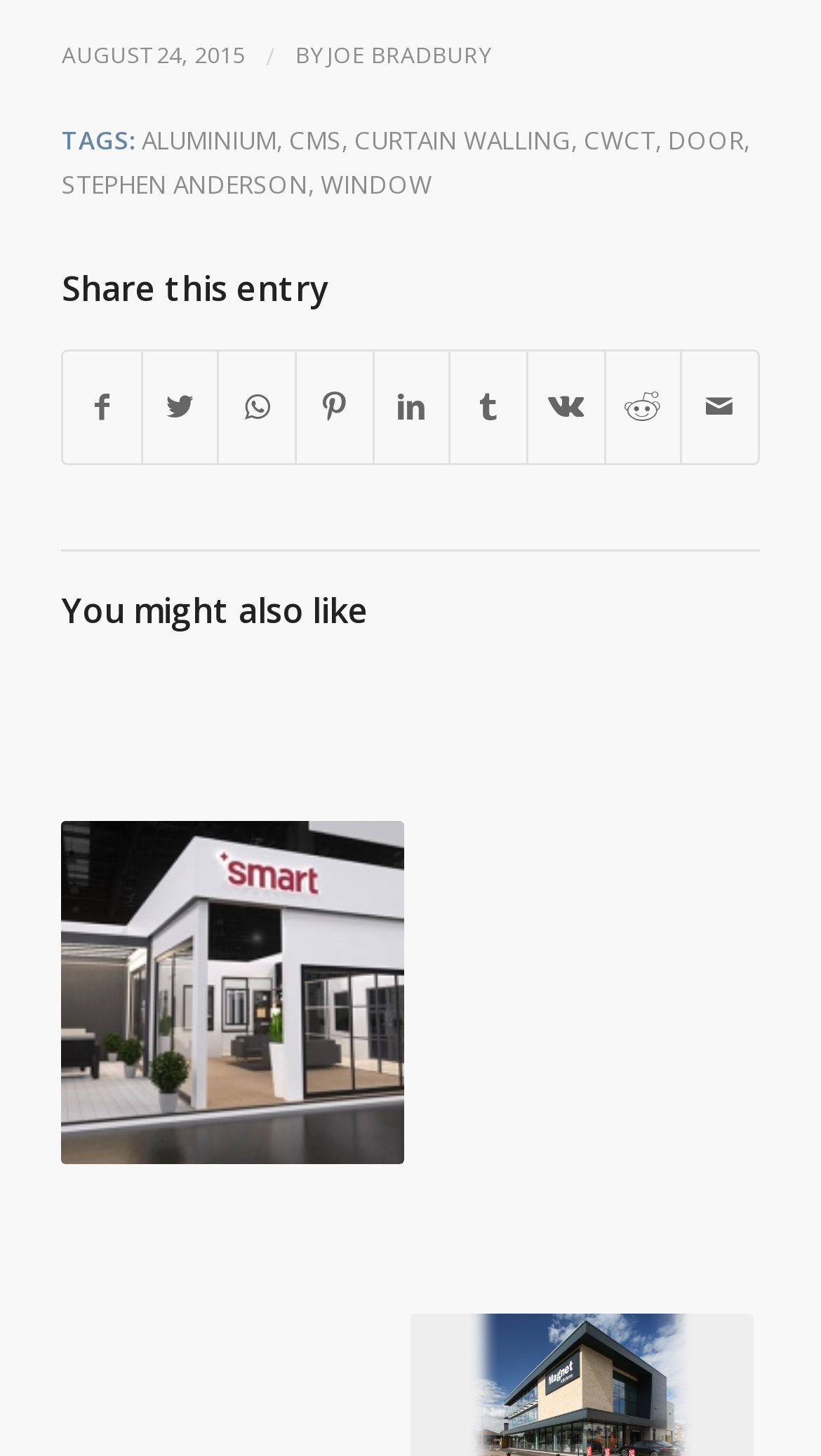How many related articles are shown in the 'You might also like' section?
Using the information from the image, answer the question thoroughly.

The 'You might also like' section contains 5 related articles, each with a link and an image, and they are listed below the heading.